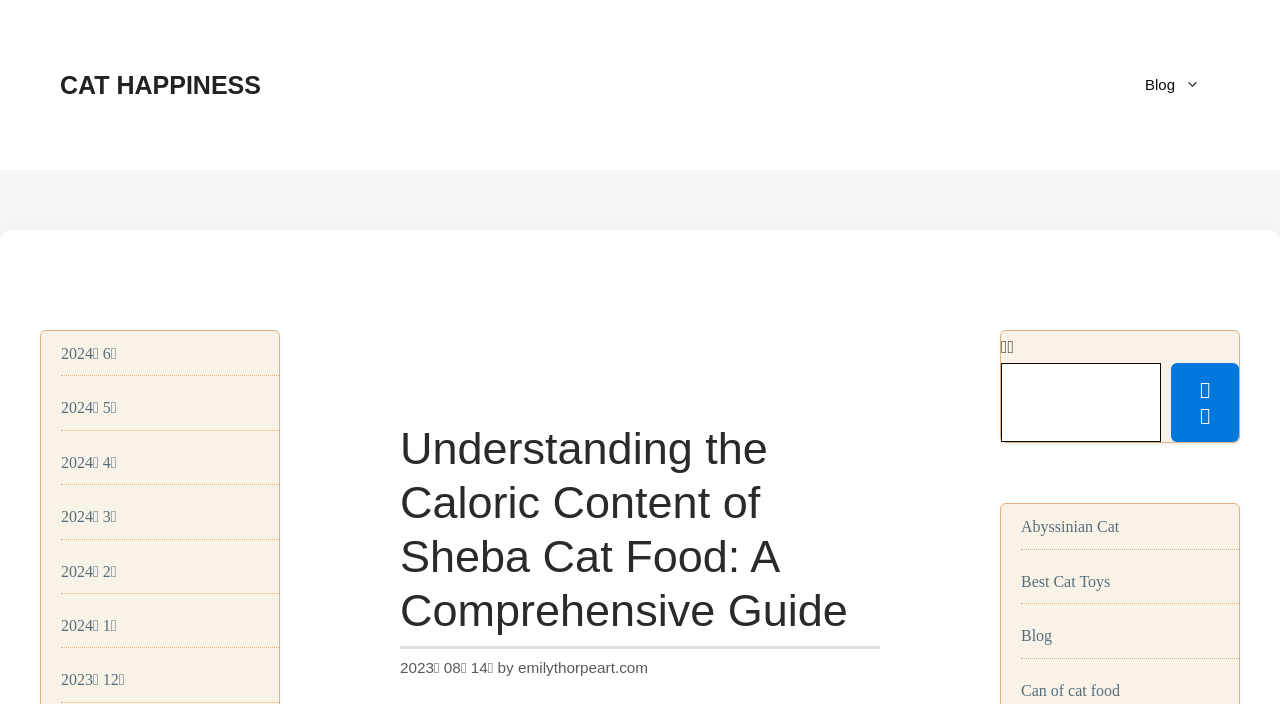Provide the bounding box coordinates of the HTML element this sentence describes: "Blog".

[0.798, 0.891, 0.822, 0.915]